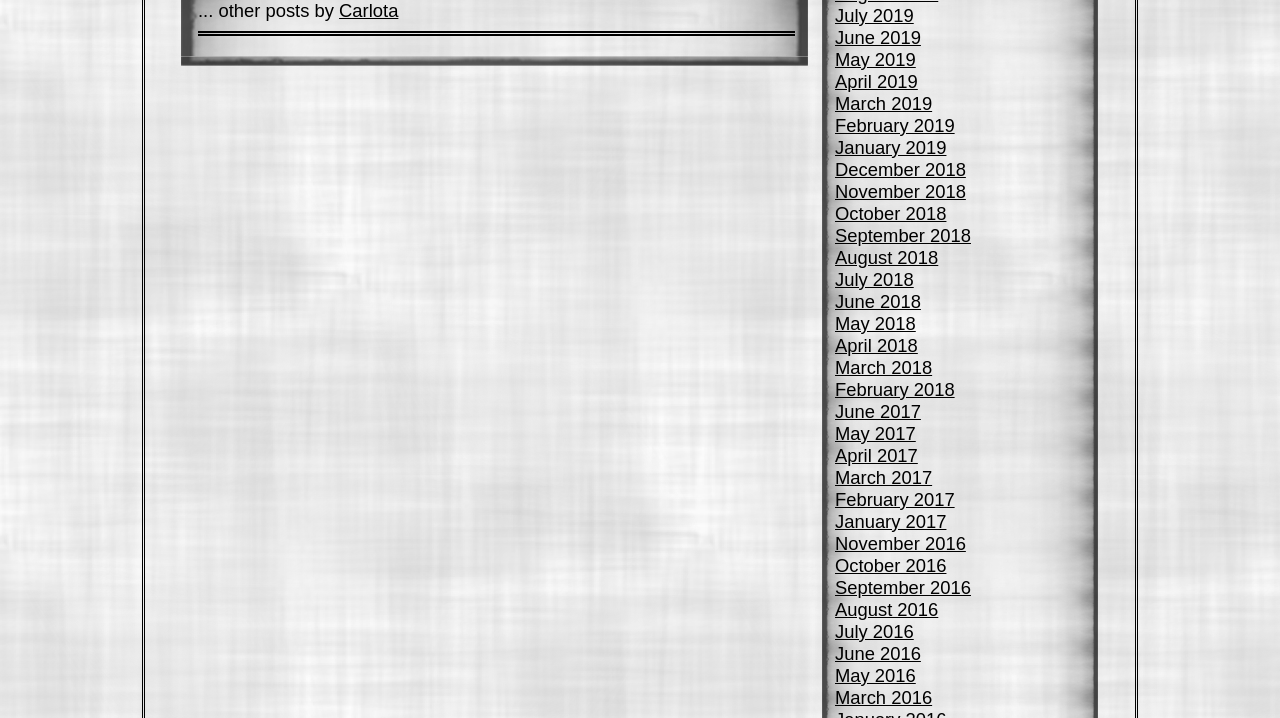Please provide the bounding box coordinate of the region that matches the element description: February 2018. Coordinates should be in the format (top-left x, top-left y, bottom-right x, bottom-right y) and all values should be between 0 and 1.

[0.652, 0.528, 0.746, 0.557]